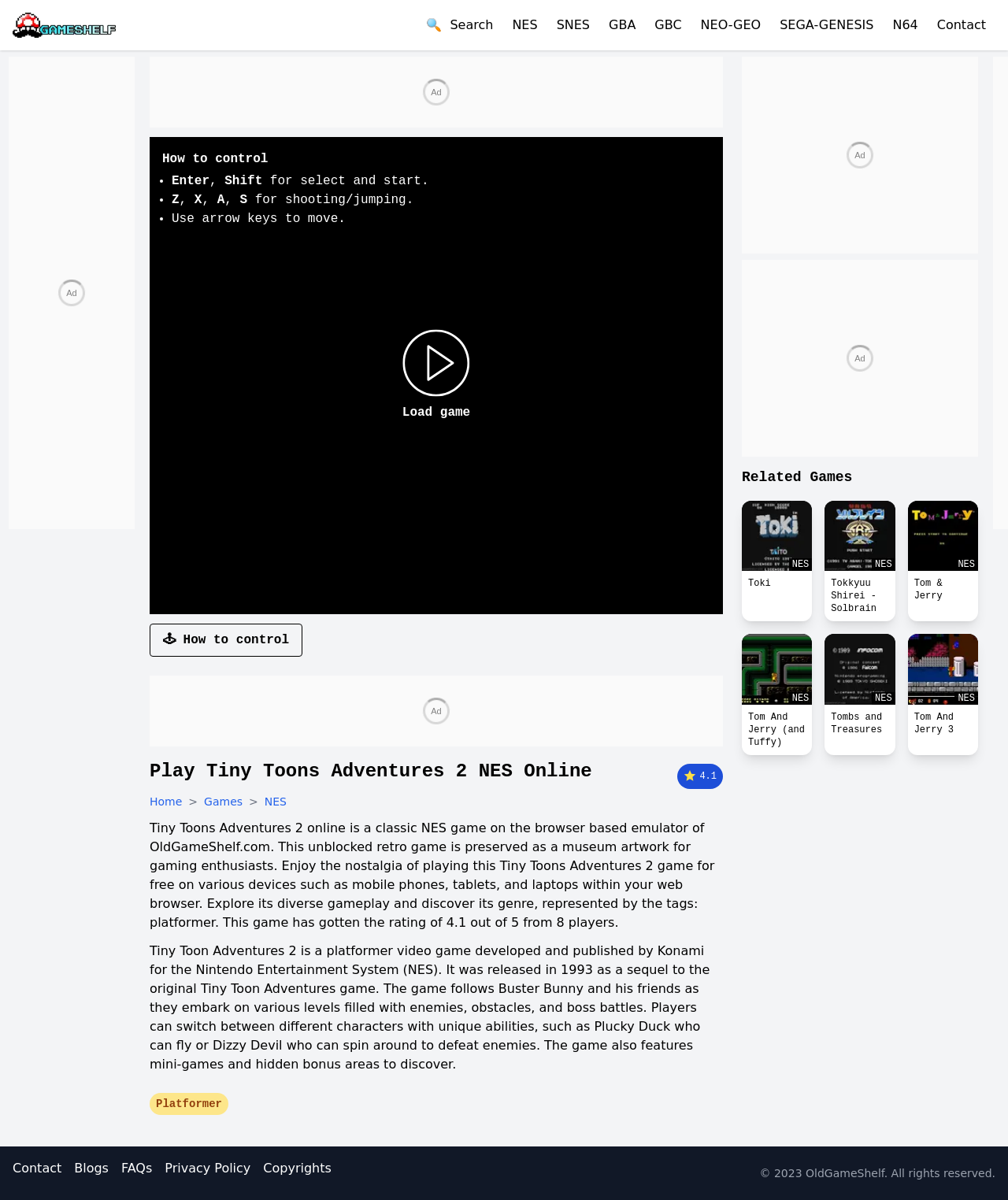Please provide the bounding box coordinates for the element that needs to be clicked to perform the following instruction: "Search for games". The coordinates should be given as four float numbers between 0 and 1, i.e., [left, top, right, bottom].

[0.423, 0.013, 0.489, 0.029]